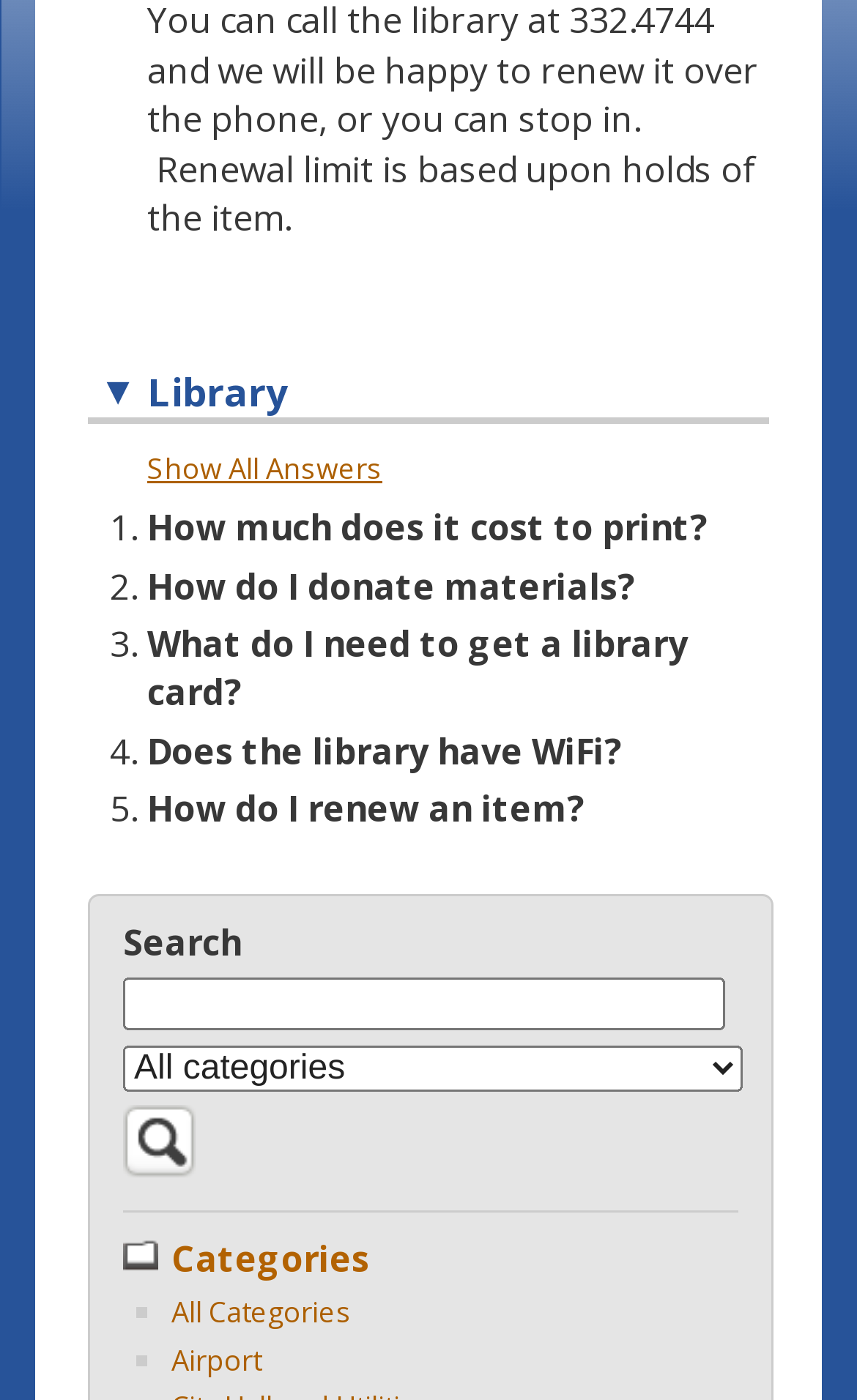Provide a thorough and detailed response to the question by examining the image: 
What is the first FAQ question?

The first FAQ question is 'How much does it cost to print?' which can be found in the first DescriptionListTerm element with the StaticText '1.' and the link 'How much does it cost to print?'.